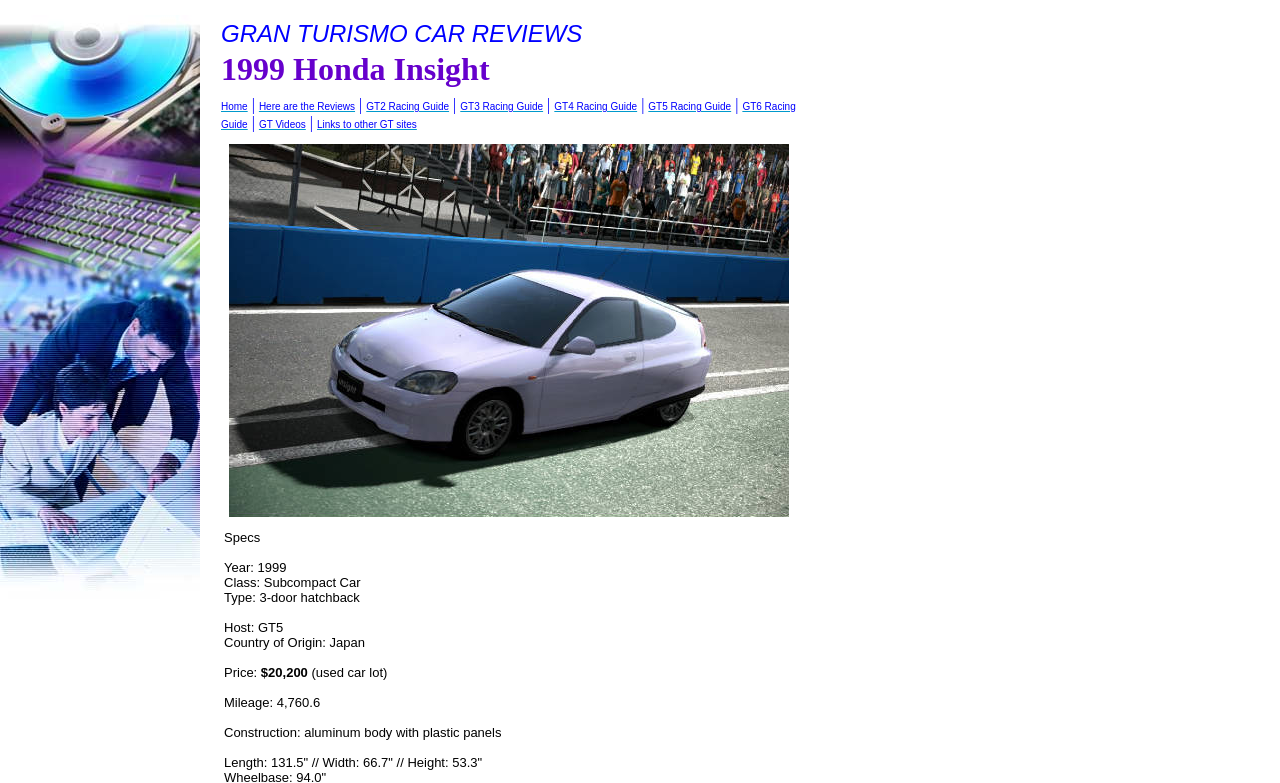Find the bounding box coordinates of the clickable area required to complete the following action: "Click on the 'Home' link".

[0.173, 0.129, 0.194, 0.143]